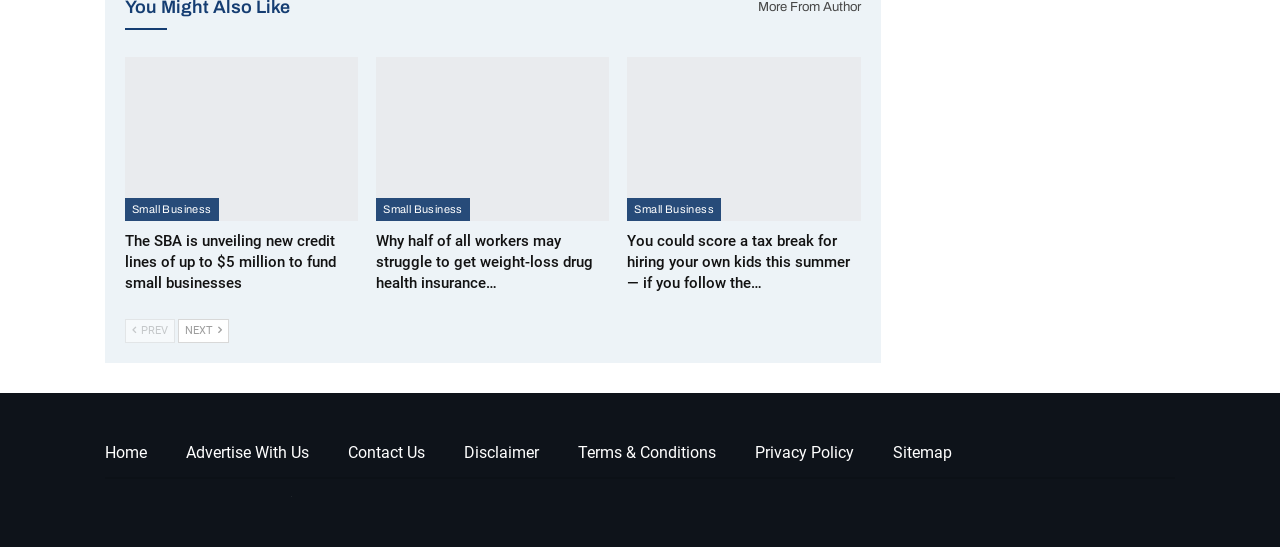From the given element description: "Contact Us", find the bounding box for the UI element. Provide the coordinates as four float numbers between 0 and 1, in the order [left, top, right, bottom].

[0.272, 0.809, 0.332, 0.844]